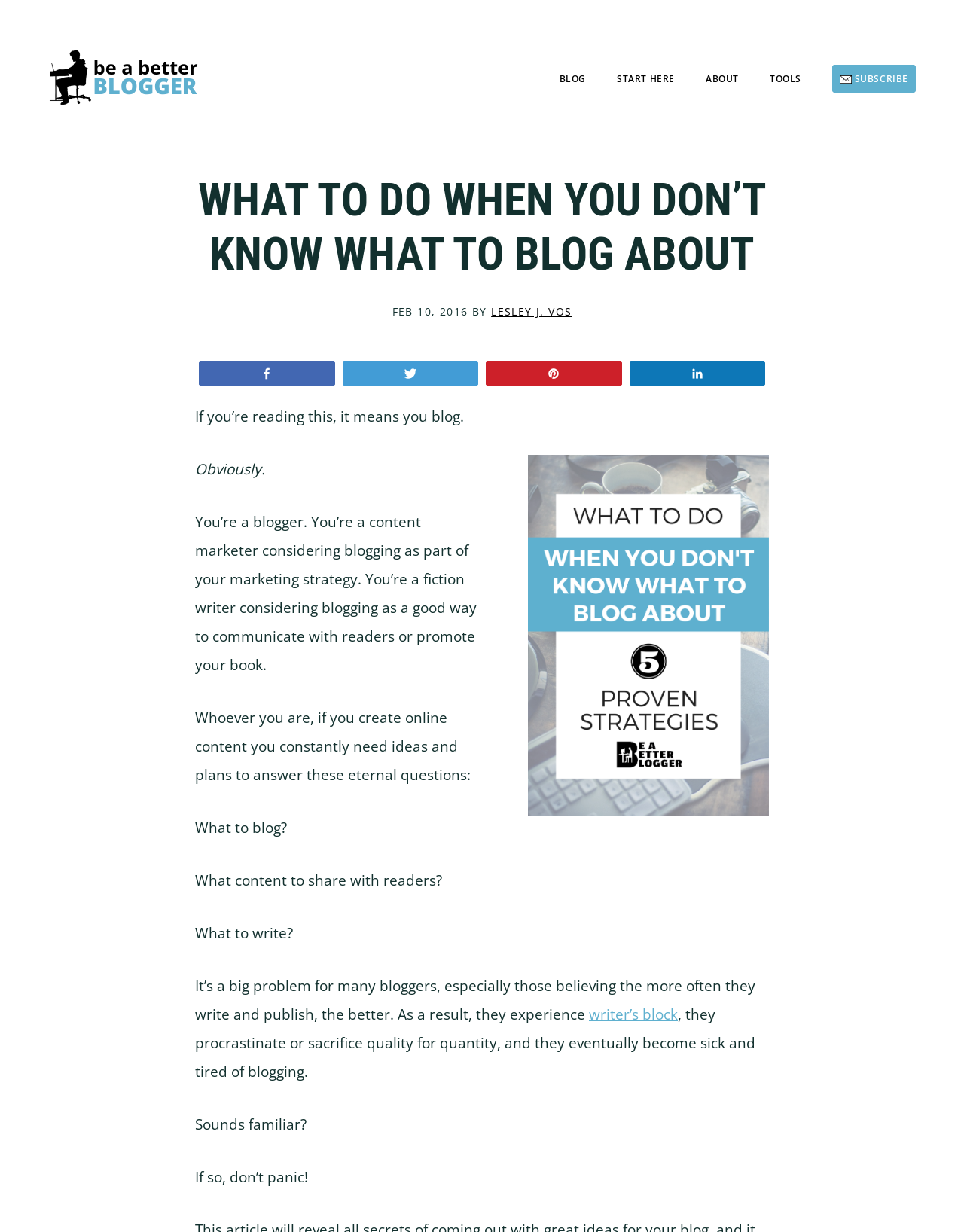Based on the image, provide a detailed and complete answer to the question: 
What is the main topic of this blog post?

The main topic of this blog post is writer's block, which is evident from the heading 'WHAT TO DO WHEN YOU DON’T KNOW WHAT TO BLOG ABOUT' and the mention of 'writer's block' in the text.